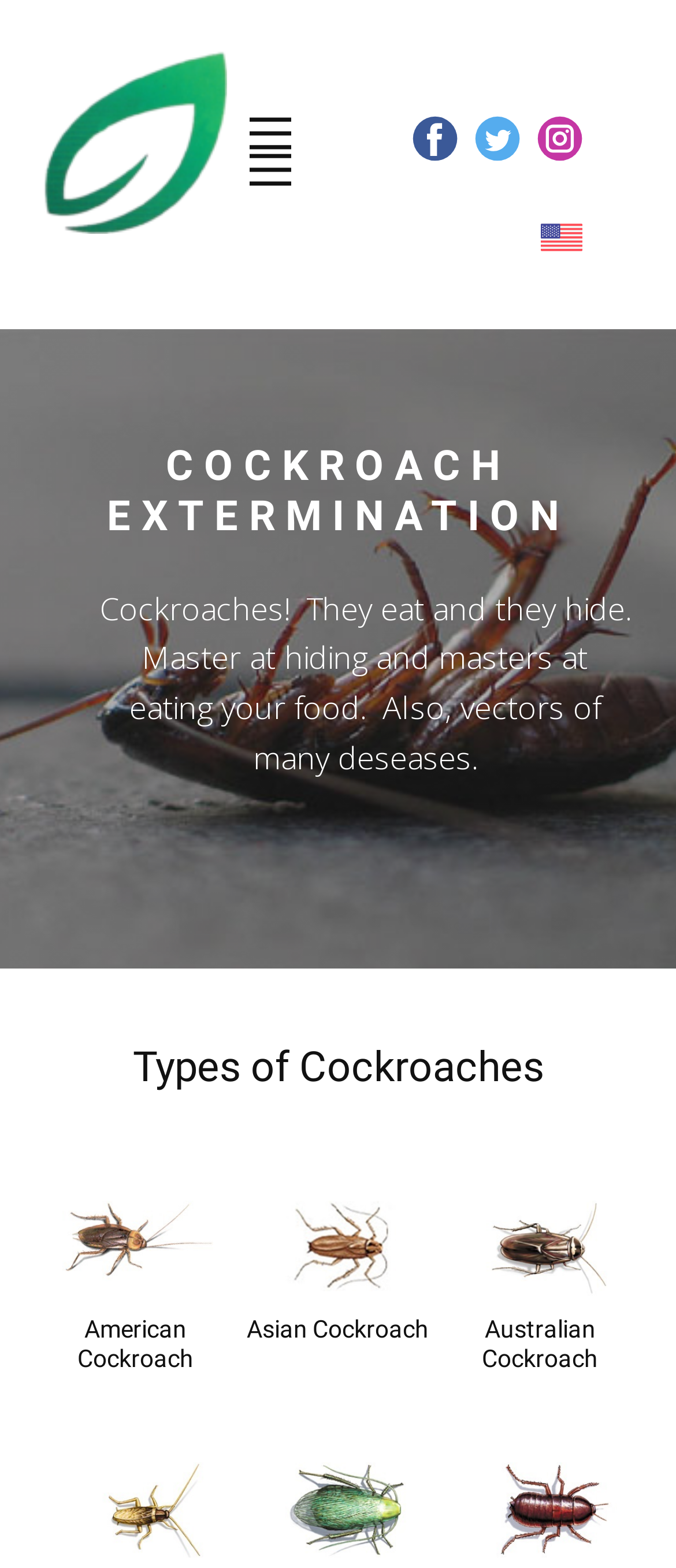Please answer the following question using a single word or phrase: 
What is the purpose of Truly Green Pest Service?

Natural cockroach extermination